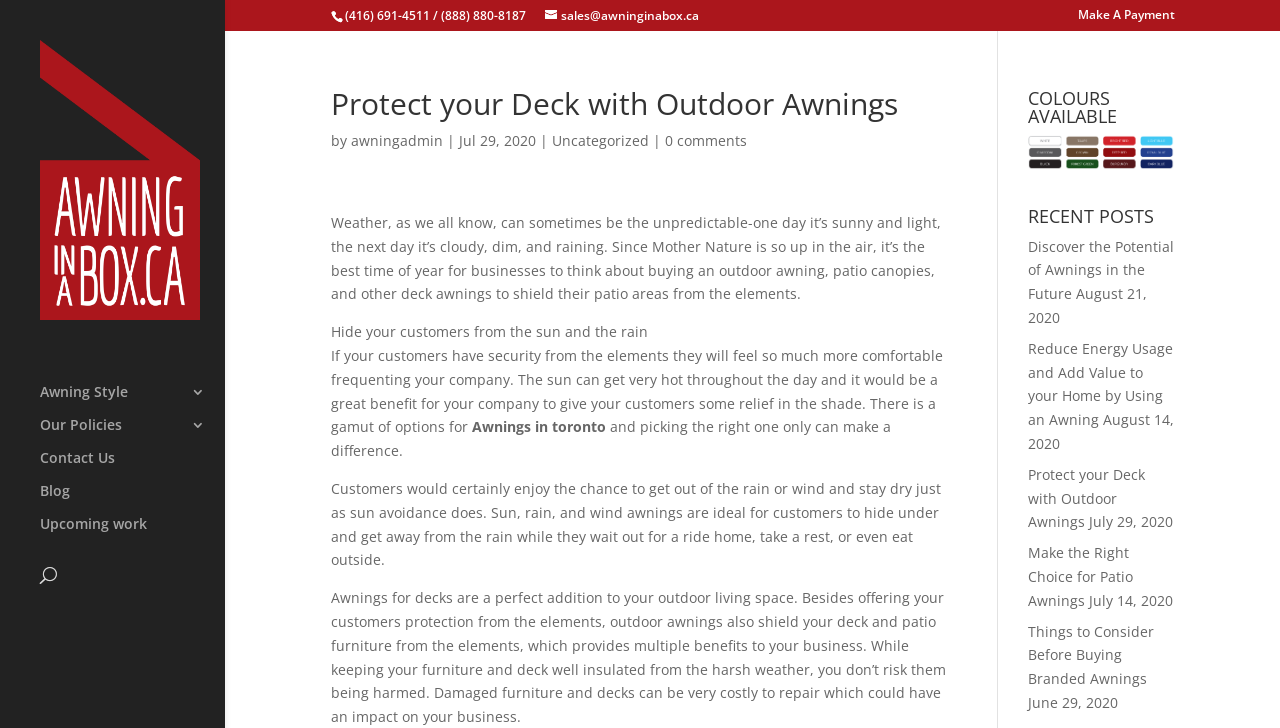What is the benefit of awnings for decks?
Refer to the image and provide a one-word or short phrase answer.

Protect furniture and deck from elements